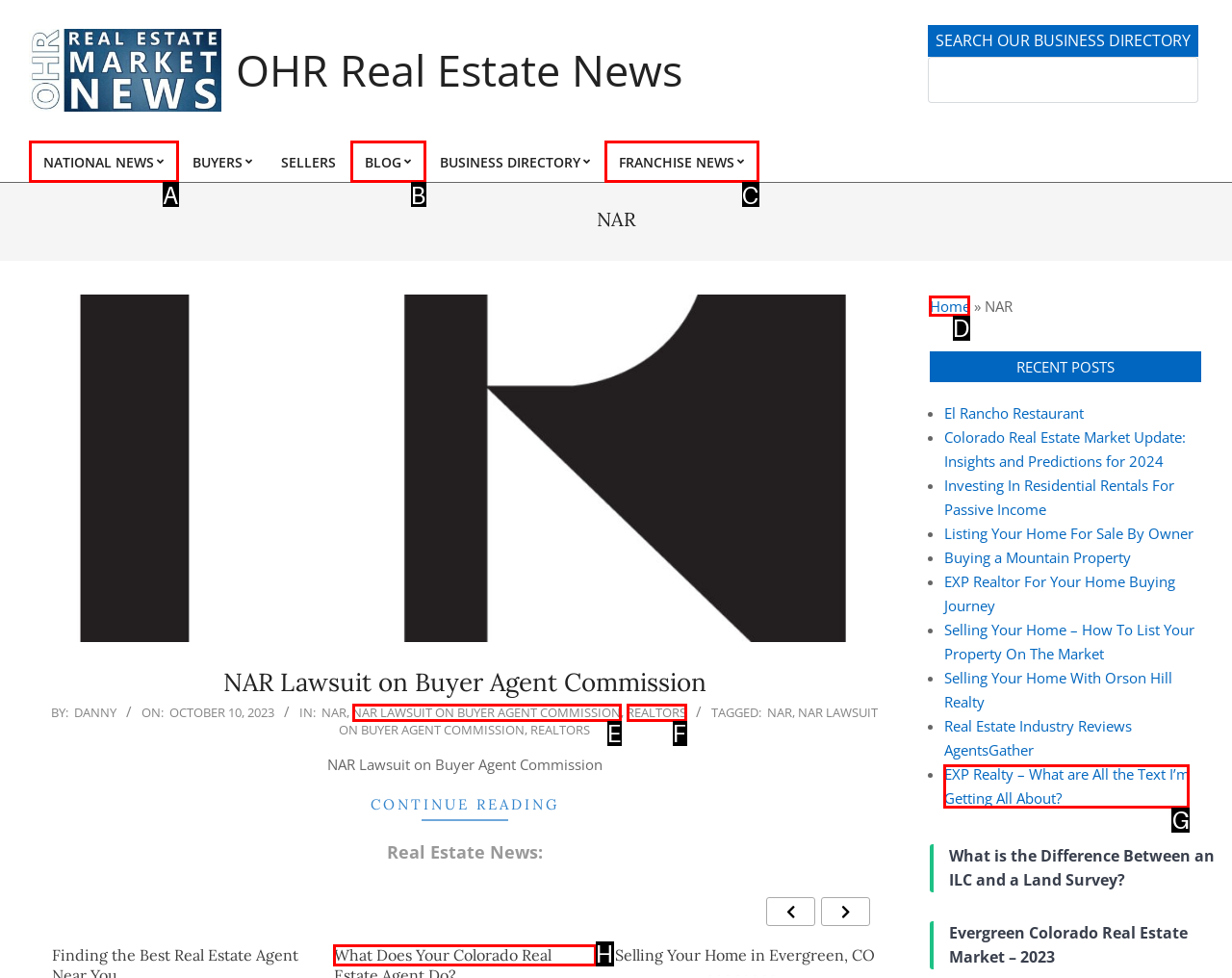Choose the UI element to click on to achieve this task: Go to the home page. Reply with the letter representing the selected element.

D